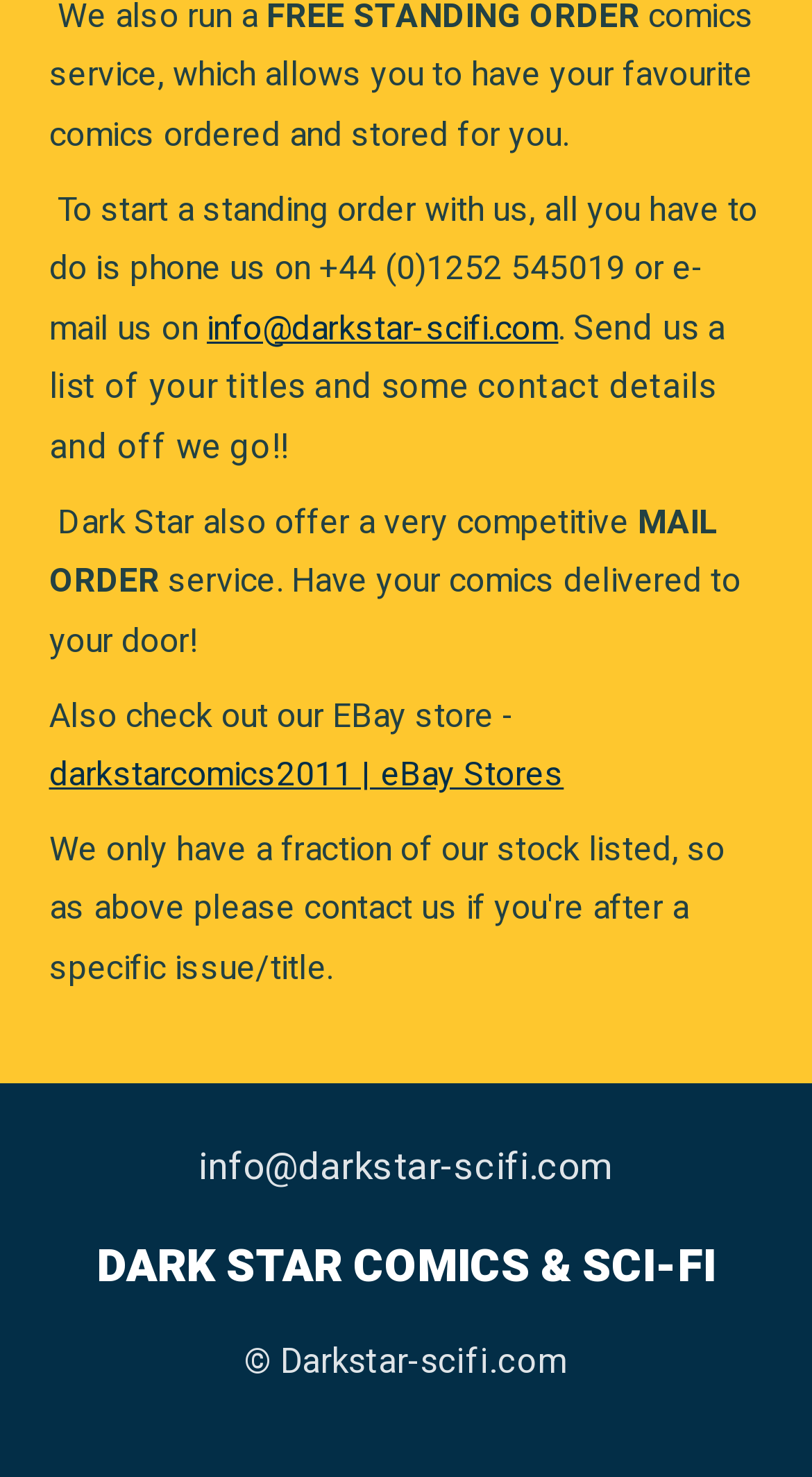What is the name of Dark Star's eBay store?
Please provide a comprehensive answer based on the visual information in the image.

The name of the eBay store is mentioned in the third paragraph of text, which suggests checking out the store for more options.